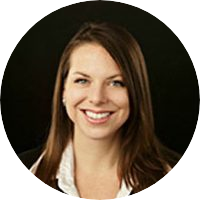What is Kelly Sands' area of expertise?
Provide a concise answer using a single word or phrase based on the image.

Ecological projects